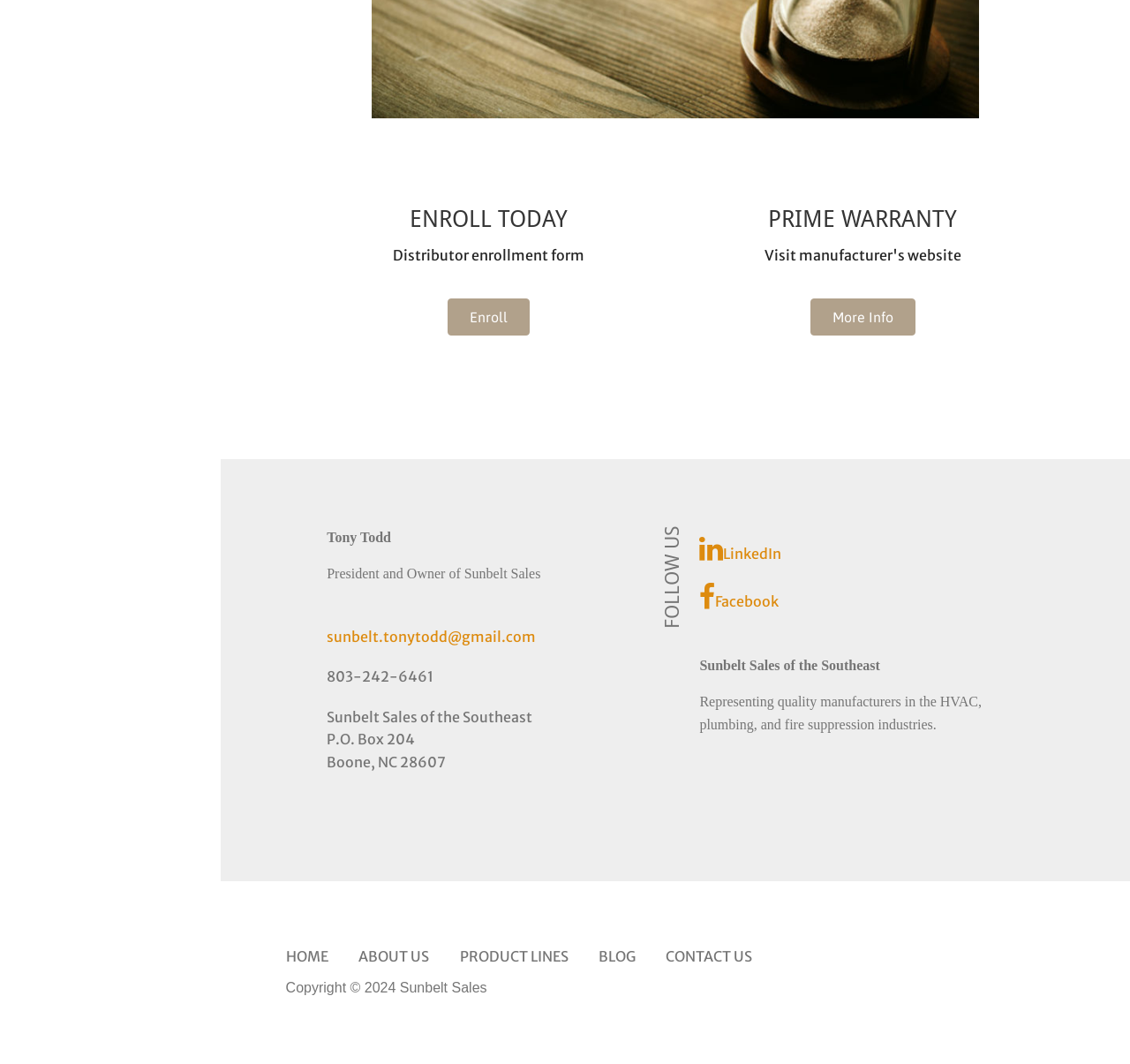Locate the bounding box coordinates of the area that needs to be clicked to fulfill the following instruction: "Click on the HOME link". The coordinates should be in the format of four float numbers between 0 and 1, namely [left, top, right, bottom].

None